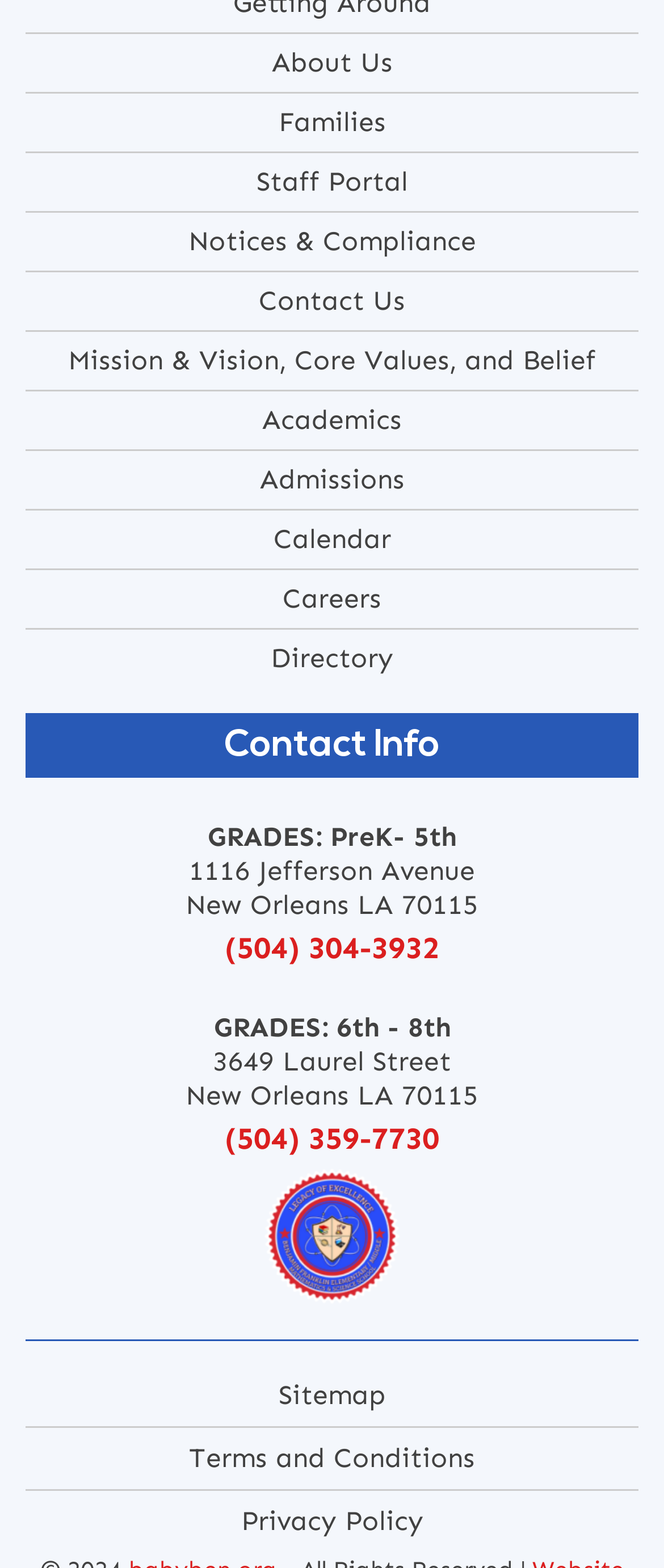Pinpoint the bounding box coordinates of the element to be clicked to execute the instruction: "click About Us".

[0.409, 0.03, 0.591, 0.05]